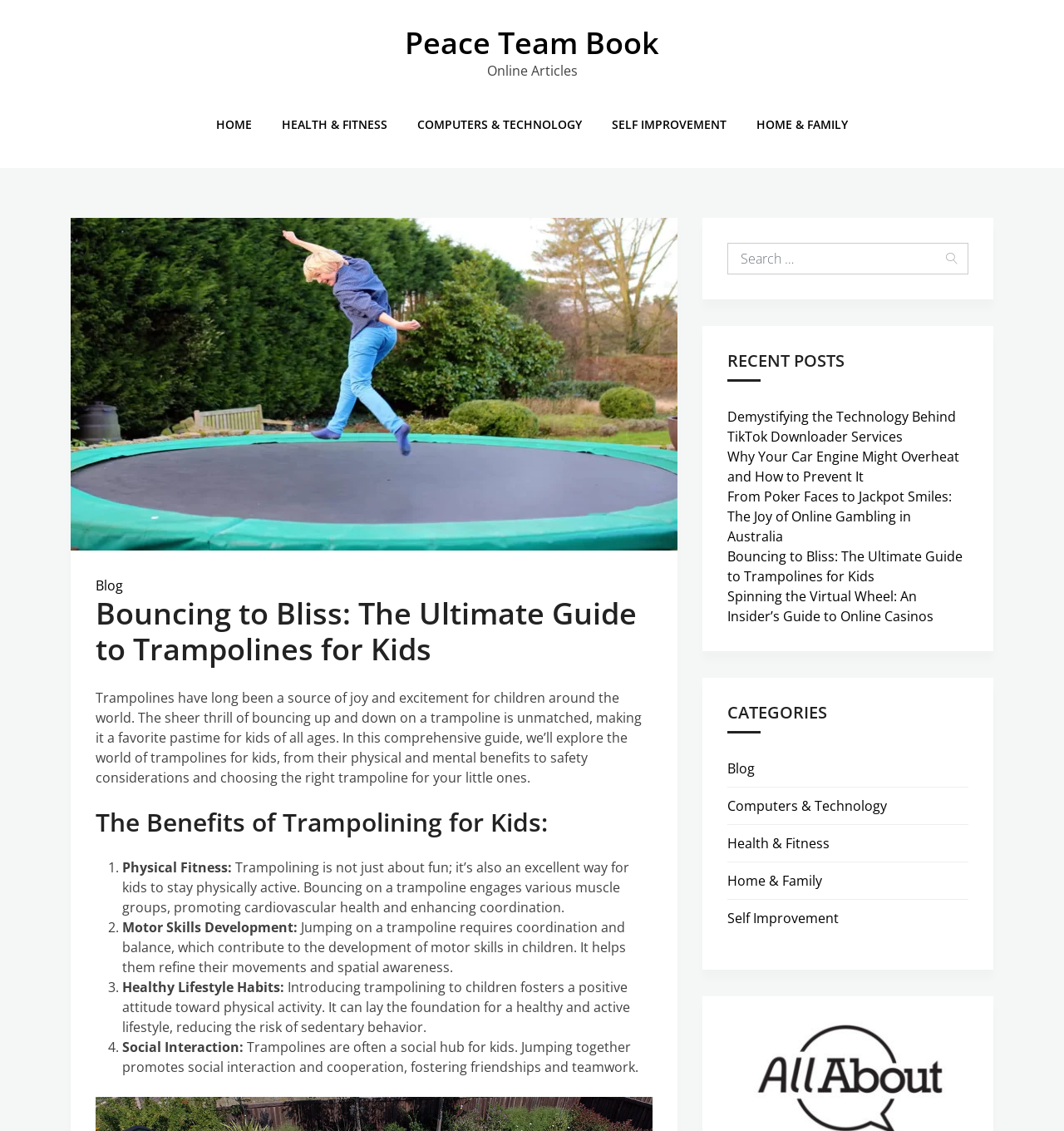Identify the bounding box coordinates for the UI element described as follows: "Blog". Ensure the coordinates are four float numbers between 0 and 1, formatted as [left, top, right, bottom].

[0.09, 0.51, 0.116, 0.526]